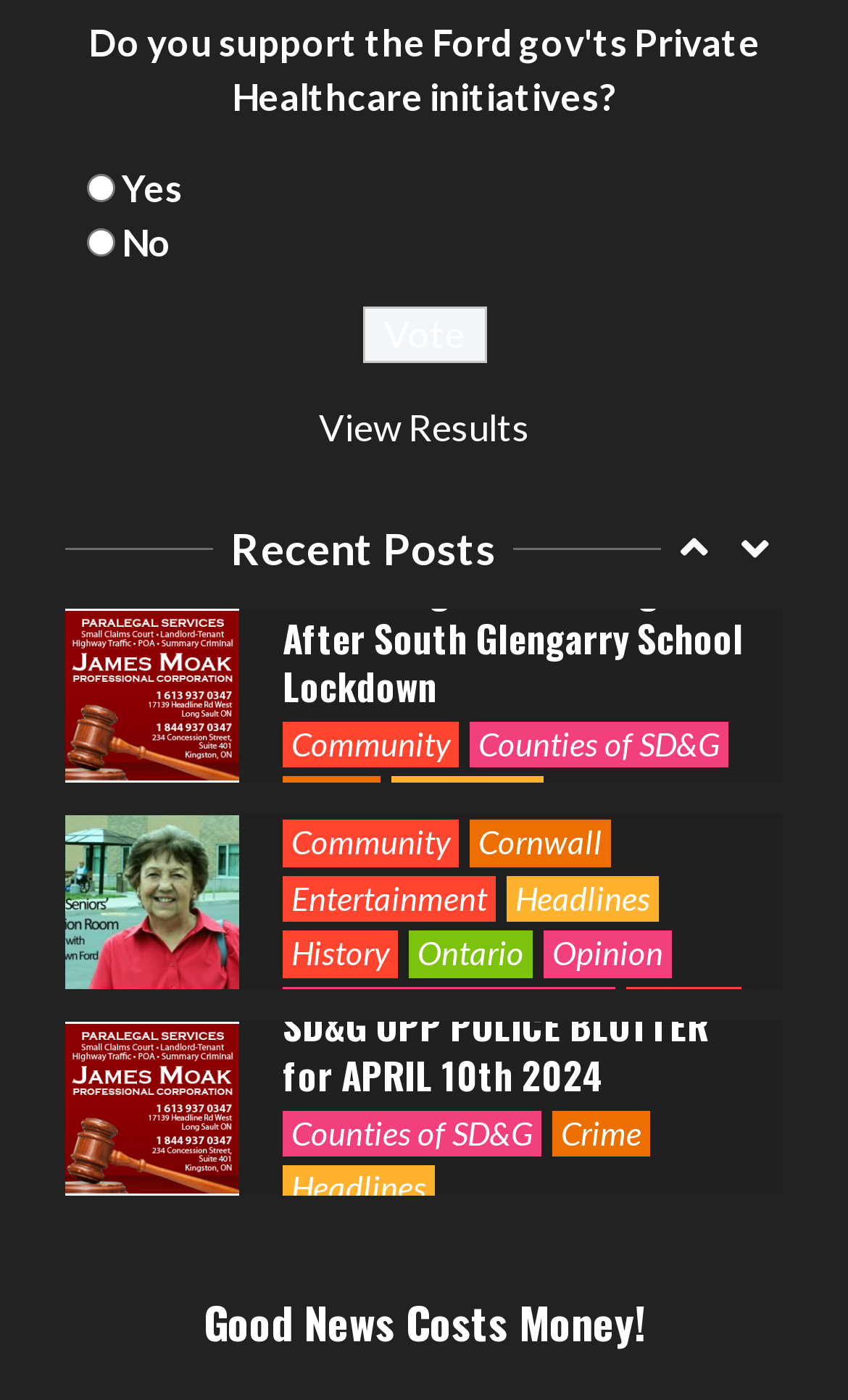Pinpoint the bounding box coordinates of the element that must be clicked to accomplish the following instruction: "Check New features wrap-up (June)!". The coordinates should be in the format of four float numbers between 0 and 1, i.e., [left, top, right, bottom].

None